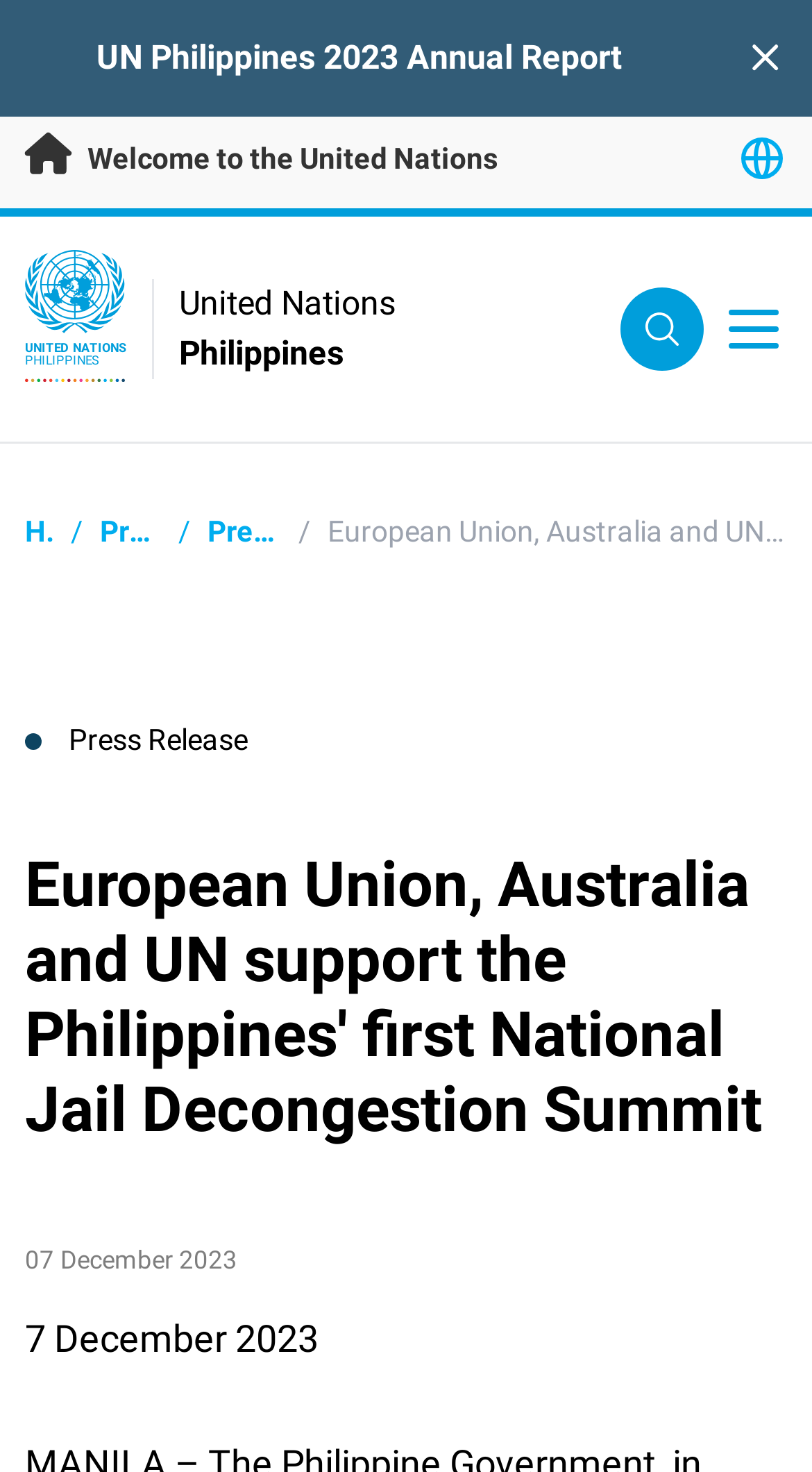Please answer the following query using a single word or phrase: 
What is the navigation section called?

Breadcrumb